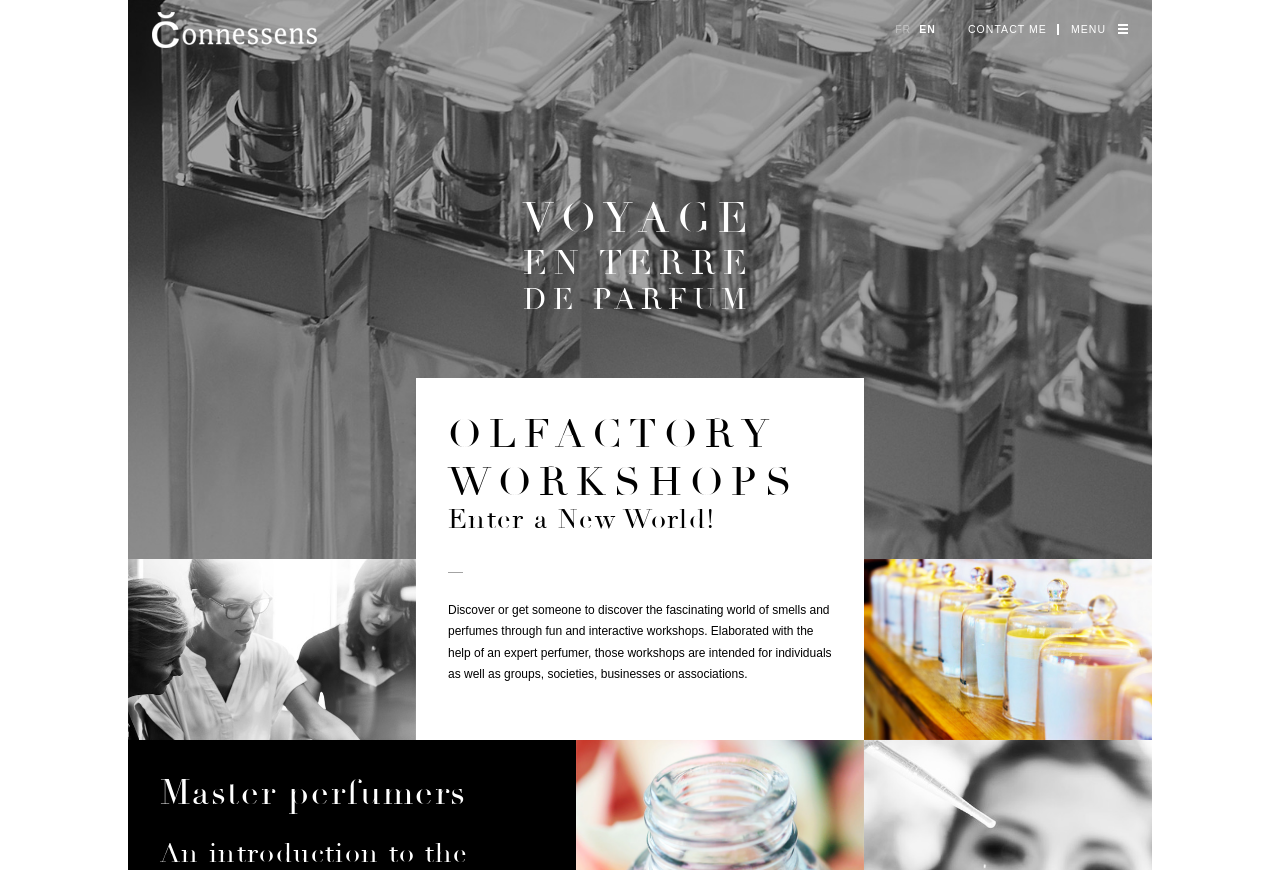What is the main topic of the workshops?
Please answer using one word or phrase, based on the screenshot.

Perfumes and smells